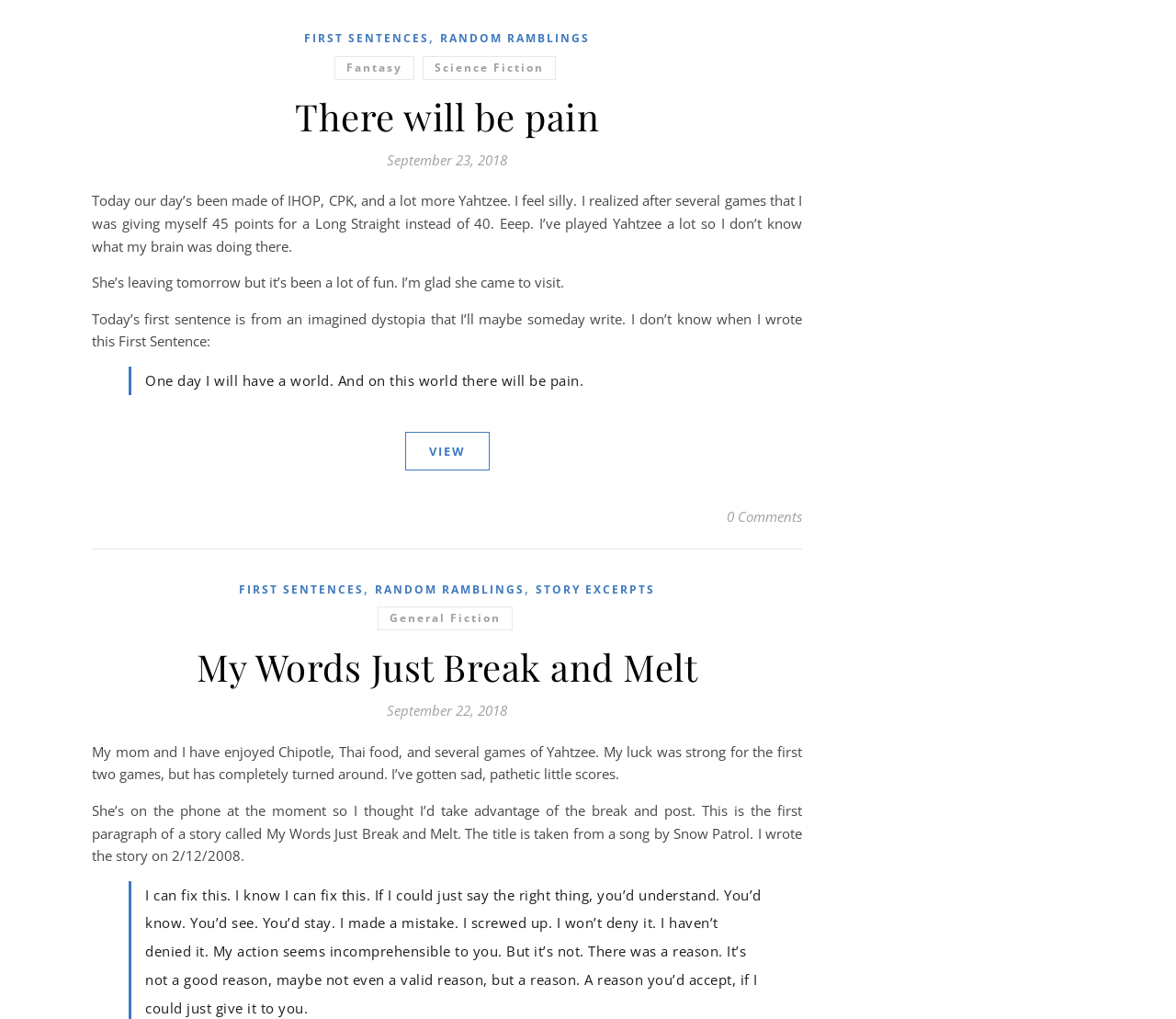Specify the bounding box coordinates of the region I need to click to perform the following instruction: "Read the story excerpt 'My Words Just Break and Melt'". The coordinates must be four float numbers in the range of 0 to 1, i.e., [left, top, right, bottom].

[0.167, 0.63, 0.593, 0.678]